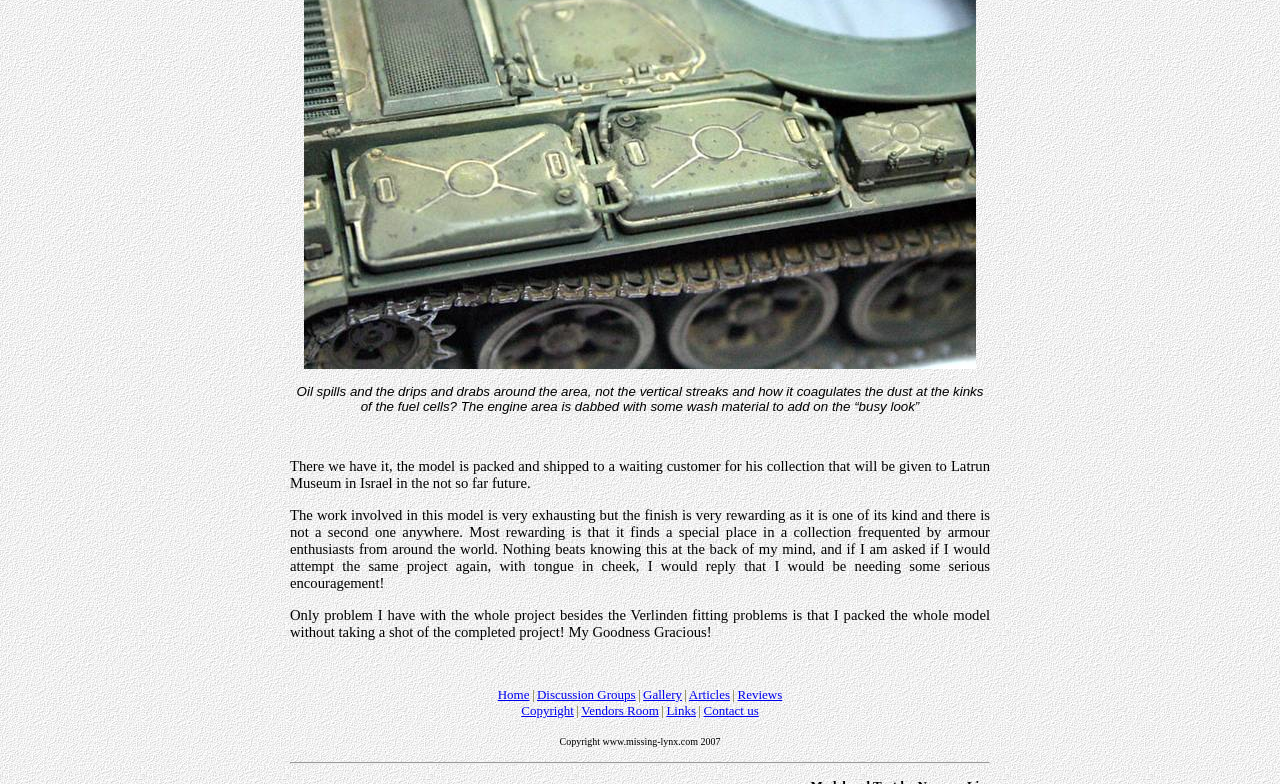Identify the bounding box coordinates for the element that needs to be clicked to fulfill this instruction: "Read Articles". Provide the coordinates in the format of four float numbers between 0 and 1: [left, top, right, bottom].

[0.538, 0.876, 0.57, 0.895]